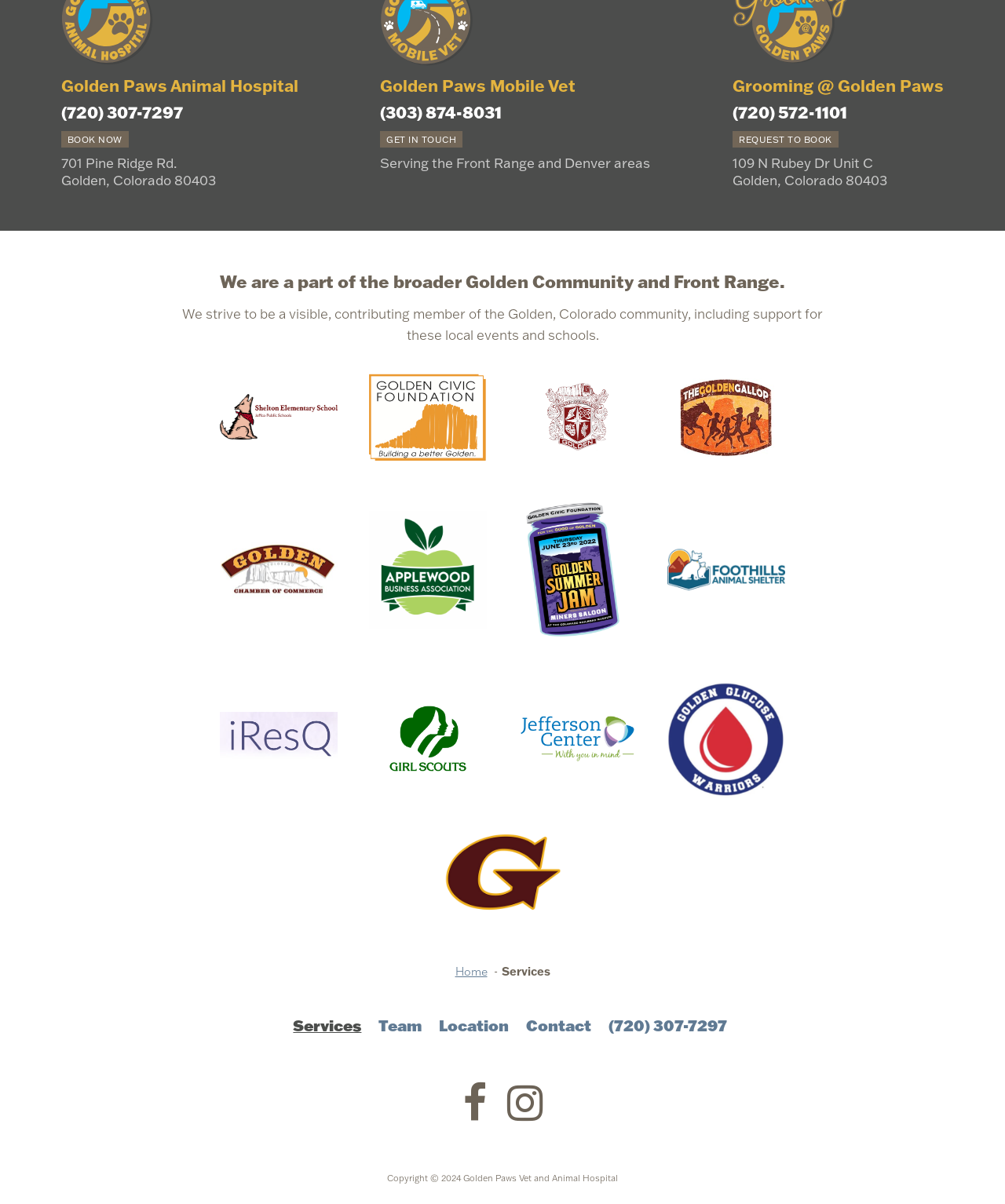Using the elements shown in the image, answer the question comprehensively: How many local events and schools are supported by Golden Paws Animal Hospital?

The number of local events and schools supported by Golden Paws Animal Hospital is inferred from the images of logos of various organizations, including shelton.jeffcopublicschools, gcf golden civic foundation, and golden colorado logo, which suggest that the hospital supports at least 9 local events and schools.